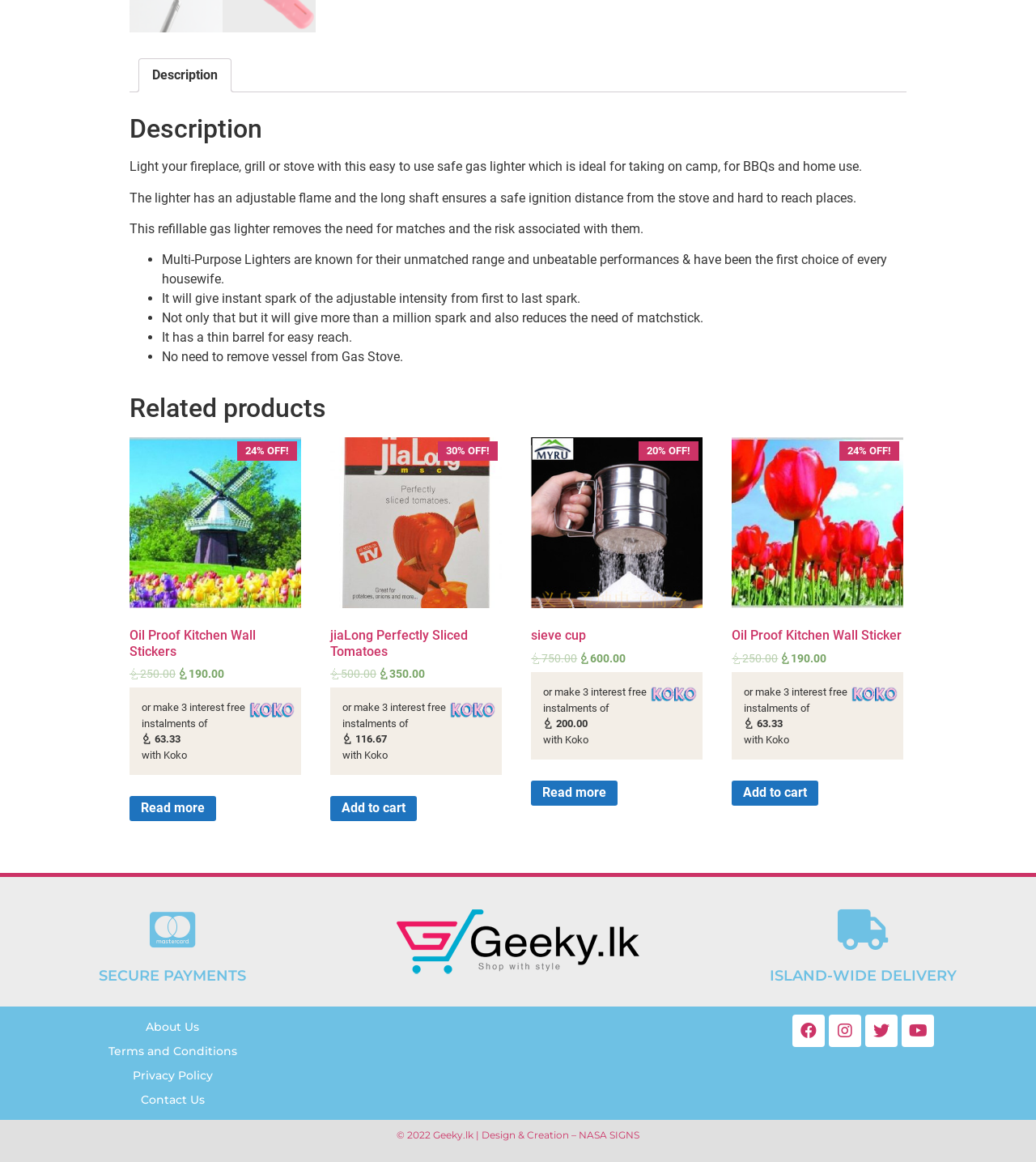What type of payment methods are accepted?
Please provide a comprehensive answer based on the details in the screenshot.

Based on the webpage content, I can see that the website accepts secure payments, which is indicated by the 'SECURE PAYMENTS' heading at the bottom of the page. This suggests that the website uses a secure payment gateway to process transactions.